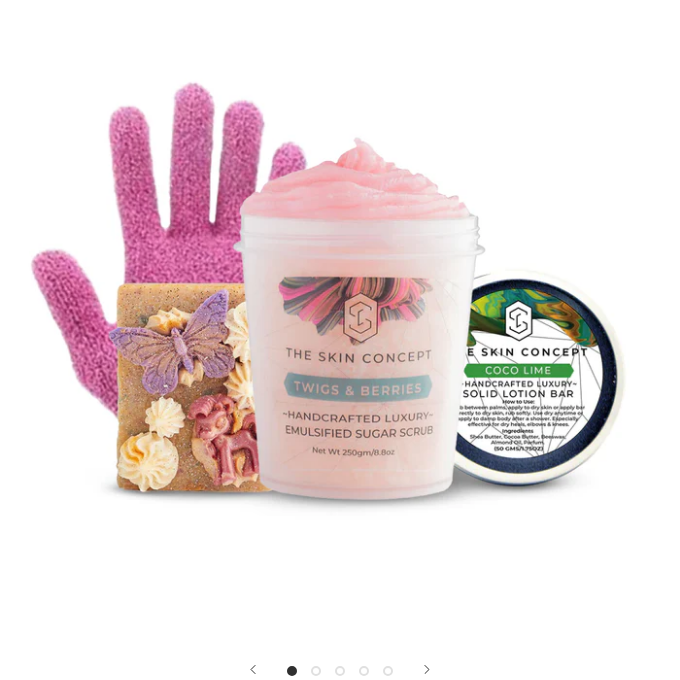Refer to the image and answer the question with as much detail as possible: What is the scent of the solid lotion bar?

According to the caption, the solid lotion bar labeled 'Coco Lime' promises hydration with its tantalizing coconut and lime scent, perfect for nourishing the skin post-cleansing.